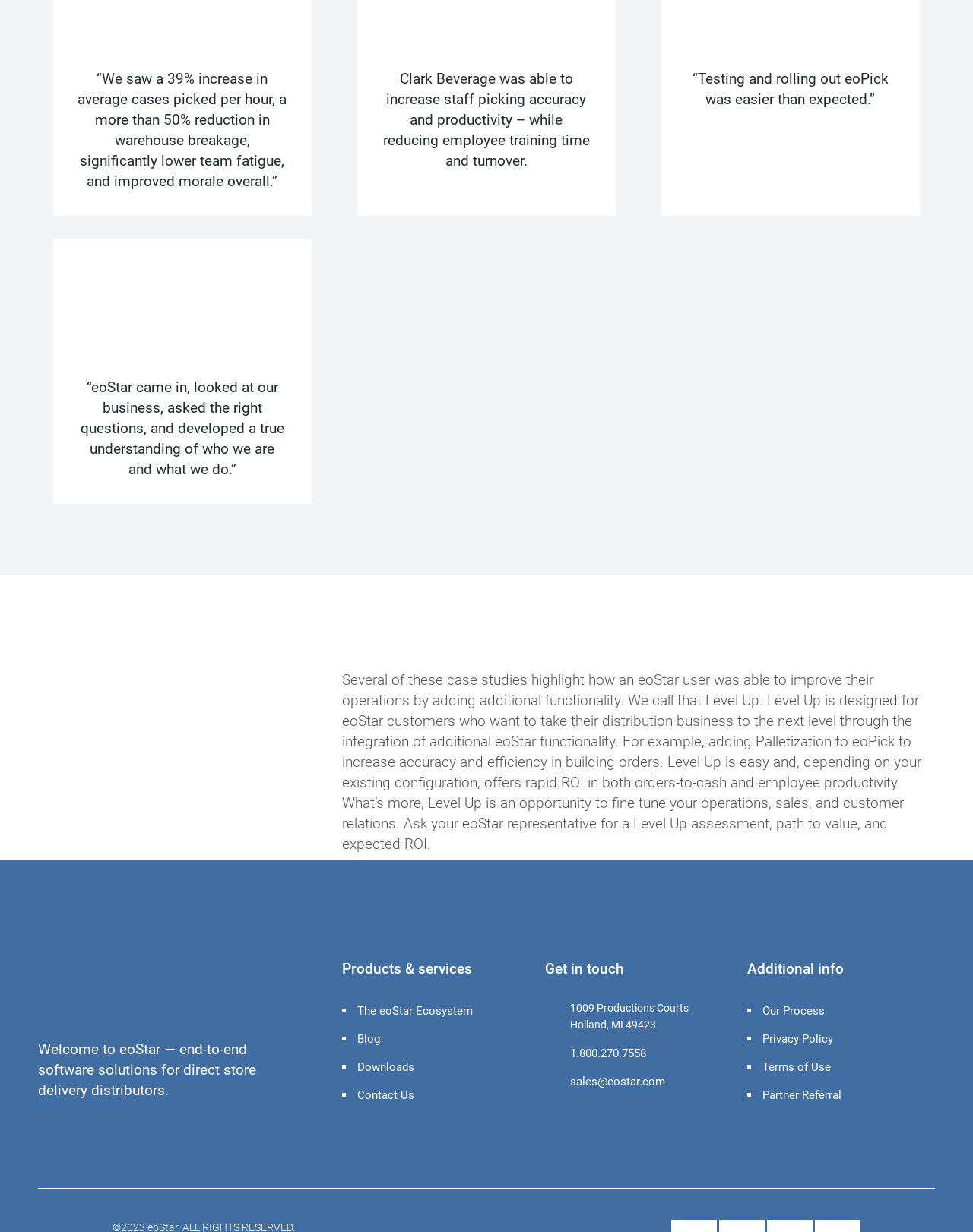Given the element description "Terms of Use" in the screenshot, predict the bounding box coordinates of that UI element.

[0.784, 0.859, 0.854, 0.873]